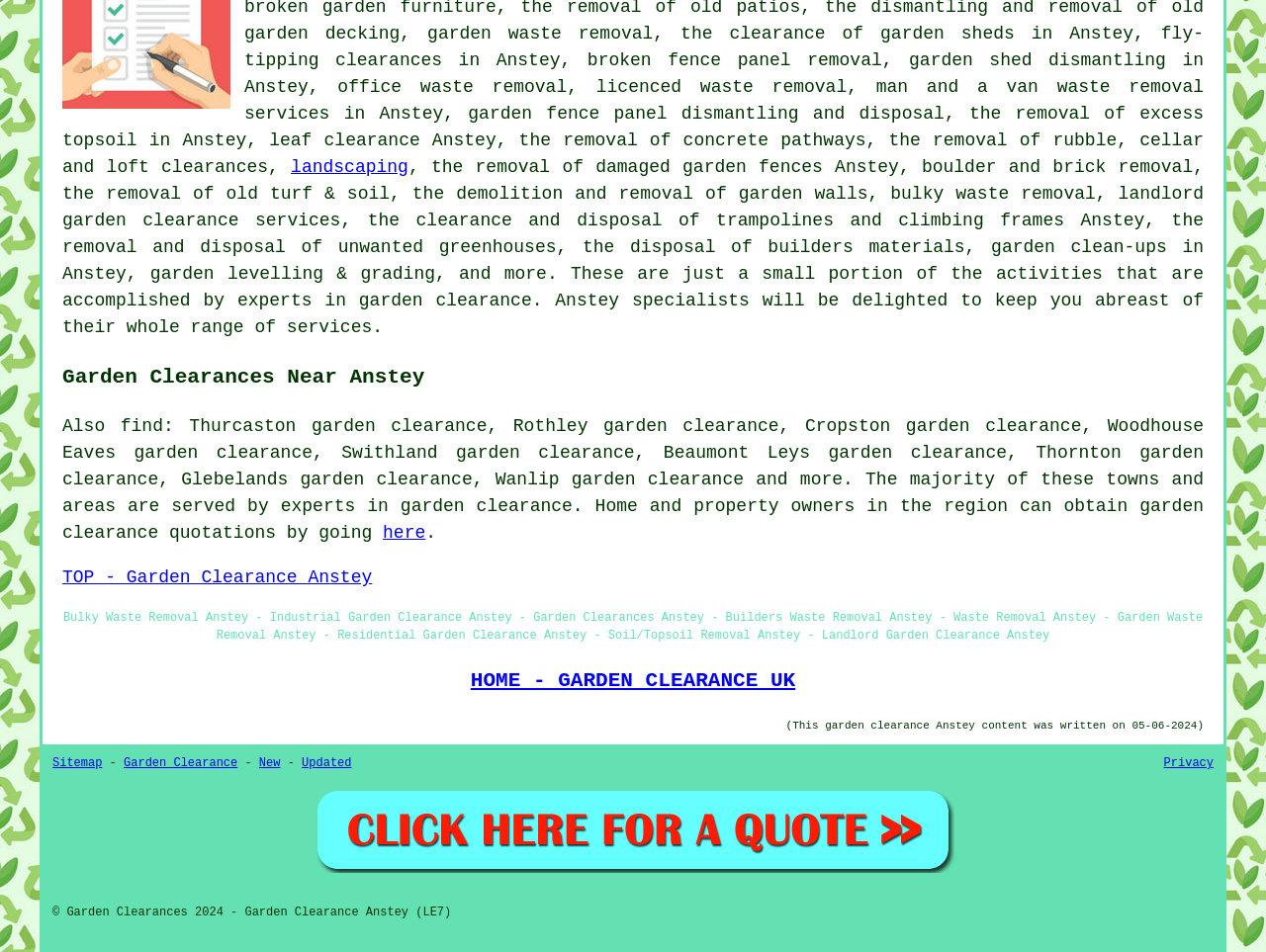Please identify the coordinates of the bounding box for the clickable region that will accomplish this instruction: "click on 'licenced waste removal'".

[0.471, 0.081, 0.669, 0.101]